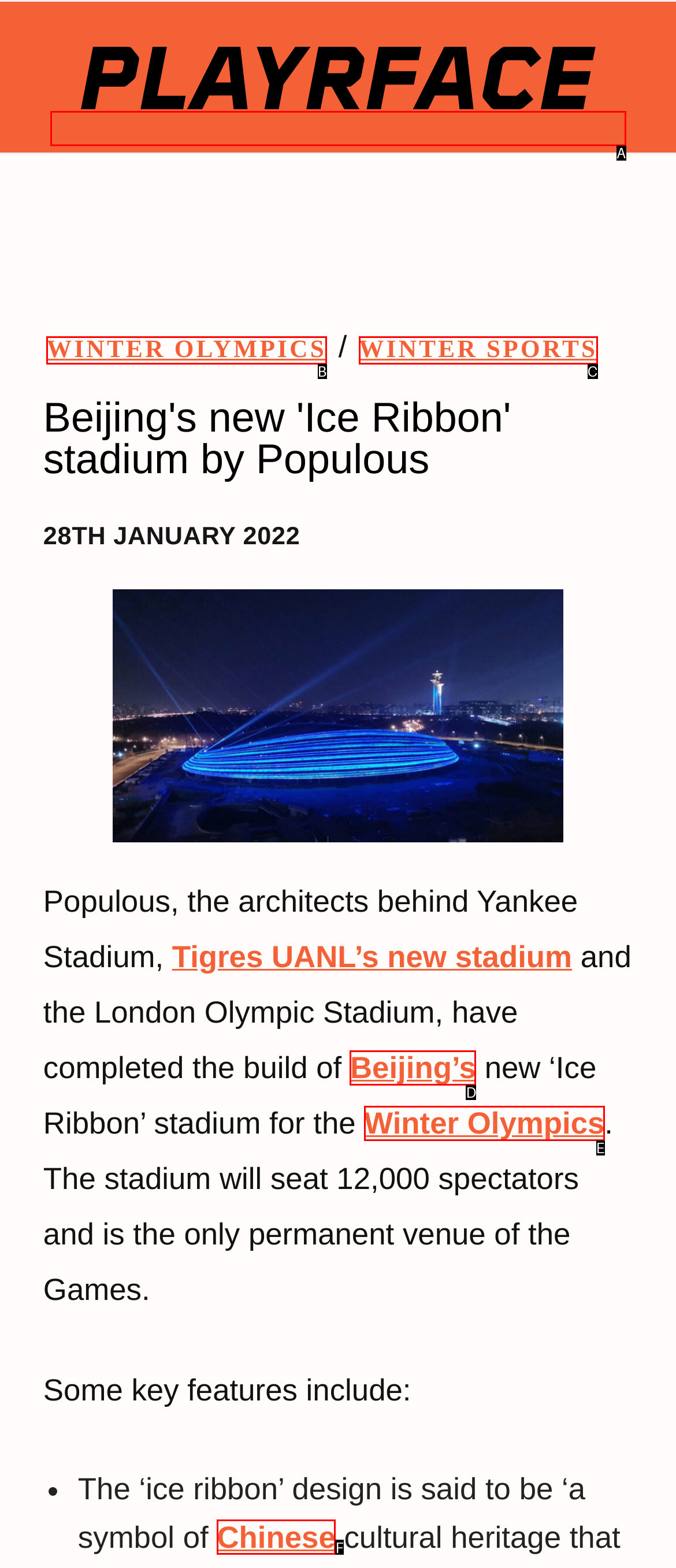Refer to the description: Winter Sports and choose the option that best fits. Provide the letter of that option directly from the options.

C